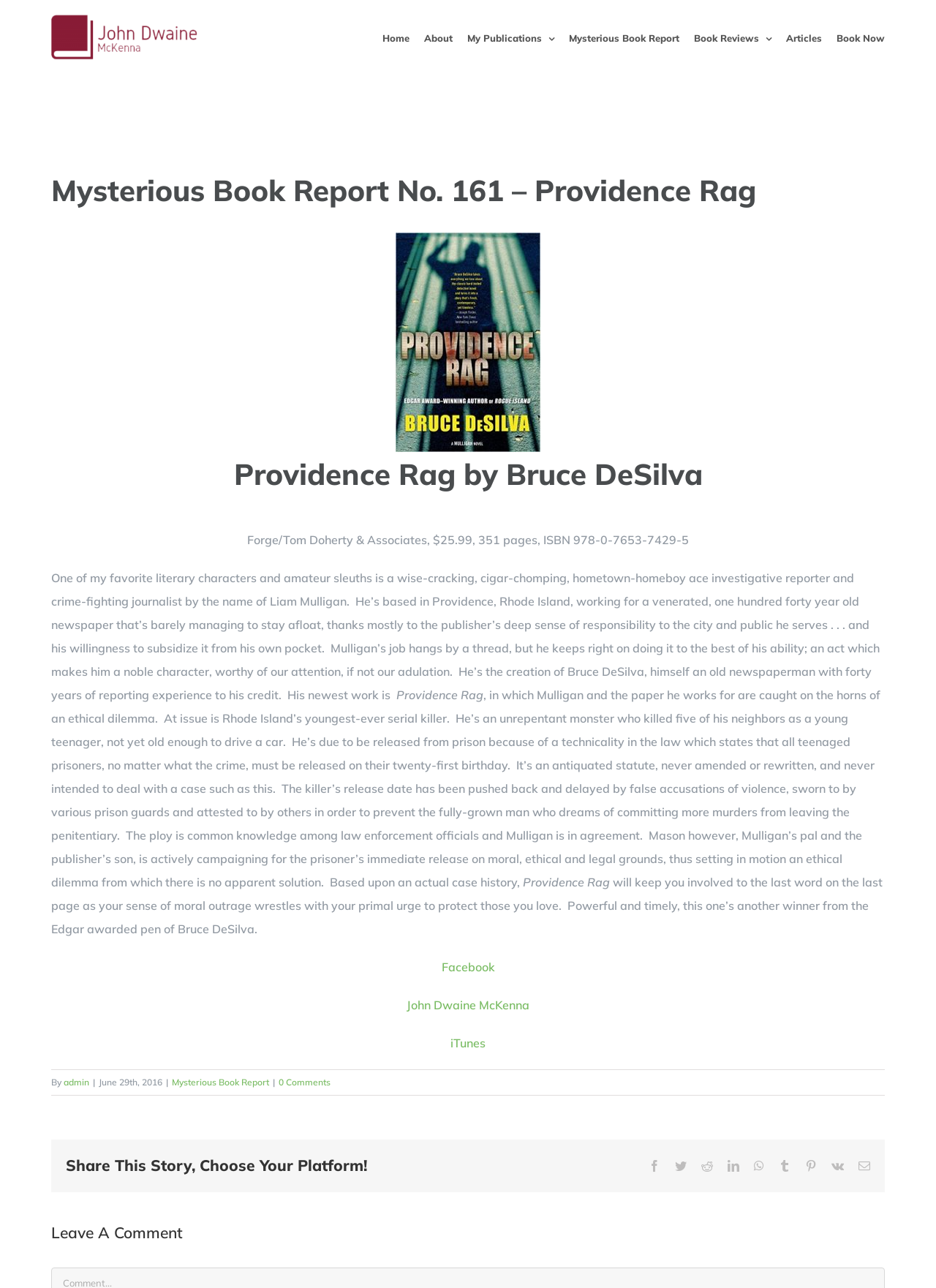Offer a comprehensive description of the webpage’s content and structure.

This webpage is a book review page, specifically reviewing "Providence Rag" by Bruce DeSilva. At the top left corner, there is a logo of John Dwaine McKenna, which is also a link. Below the logo, there is a main navigation menu with links to "Home", "About", "My Publications", "Mysterious Book Report", "Book Reviews", "Articles", and "Book Now".

The main content of the page is a book review, which is divided into several sections. The title of the review, "Mysterious Book Report No. 161 – Providence Rag", is displayed prominently at the top. Below the title, there is a brief summary of the book, including the publisher, price, and page count. 

The review itself is a lengthy text that discusses the book's plot, characters, and themes. It is written in a formal and informative tone, with the reviewer providing their opinion on the book's strengths and weaknesses. The review is accompanied by an image of the book cover, which is displayed to the right of the text.

At the bottom of the page, there are several links to social media platforms, including Facebook, Twitter, and LinkedIn, allowing users to share the review with others. There is also a section for leaving comments, with a heading "Leave A Comment" and a text input field. Additionally, there is a link to "Go to Top" at the bottom right corner of the page, allowing users to quickly navigate back to the top of the page.